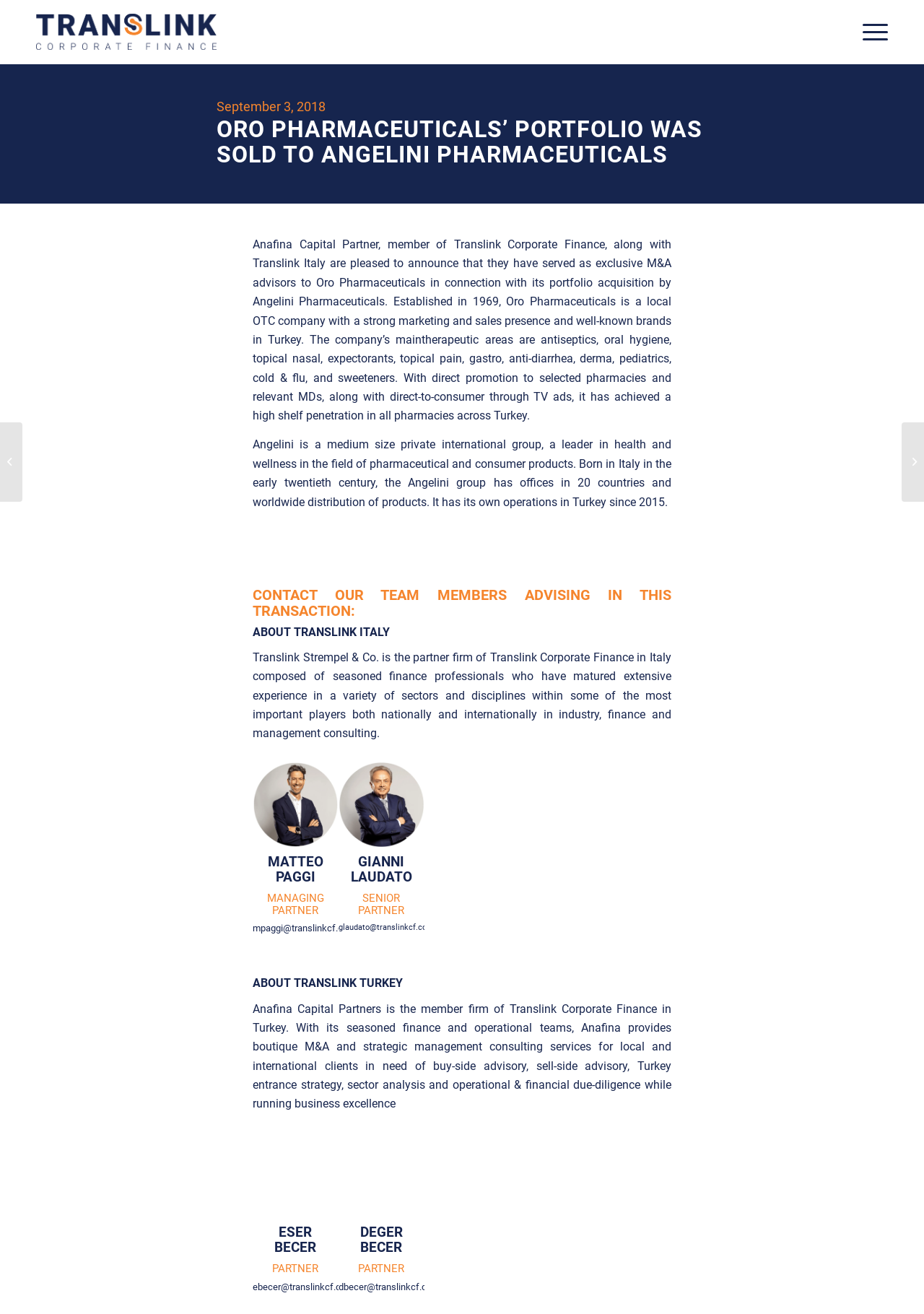Using the elements shown in the image, answer the question comprehensively: Who is the Managing Partner of Translink Strempel & Co.?

The answer can be found in the heading element, which states 'MATTEO PAGGI' and 'MANAGING PARTNER'.